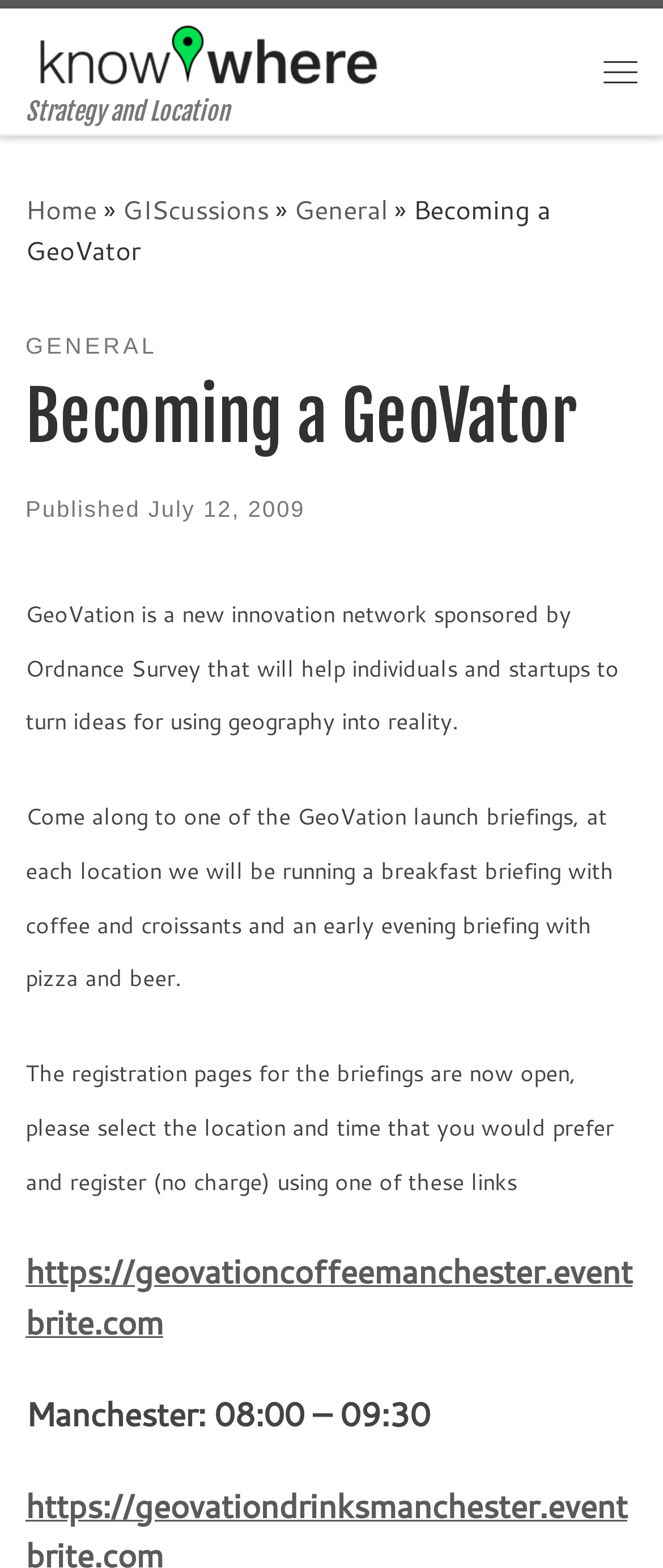Identify the bounding box coordinates of the region that should be clicked to execute the following instruction: "Visit the 'GIScussions' page".

[0.185, 0.122, 0.405, 0.146]